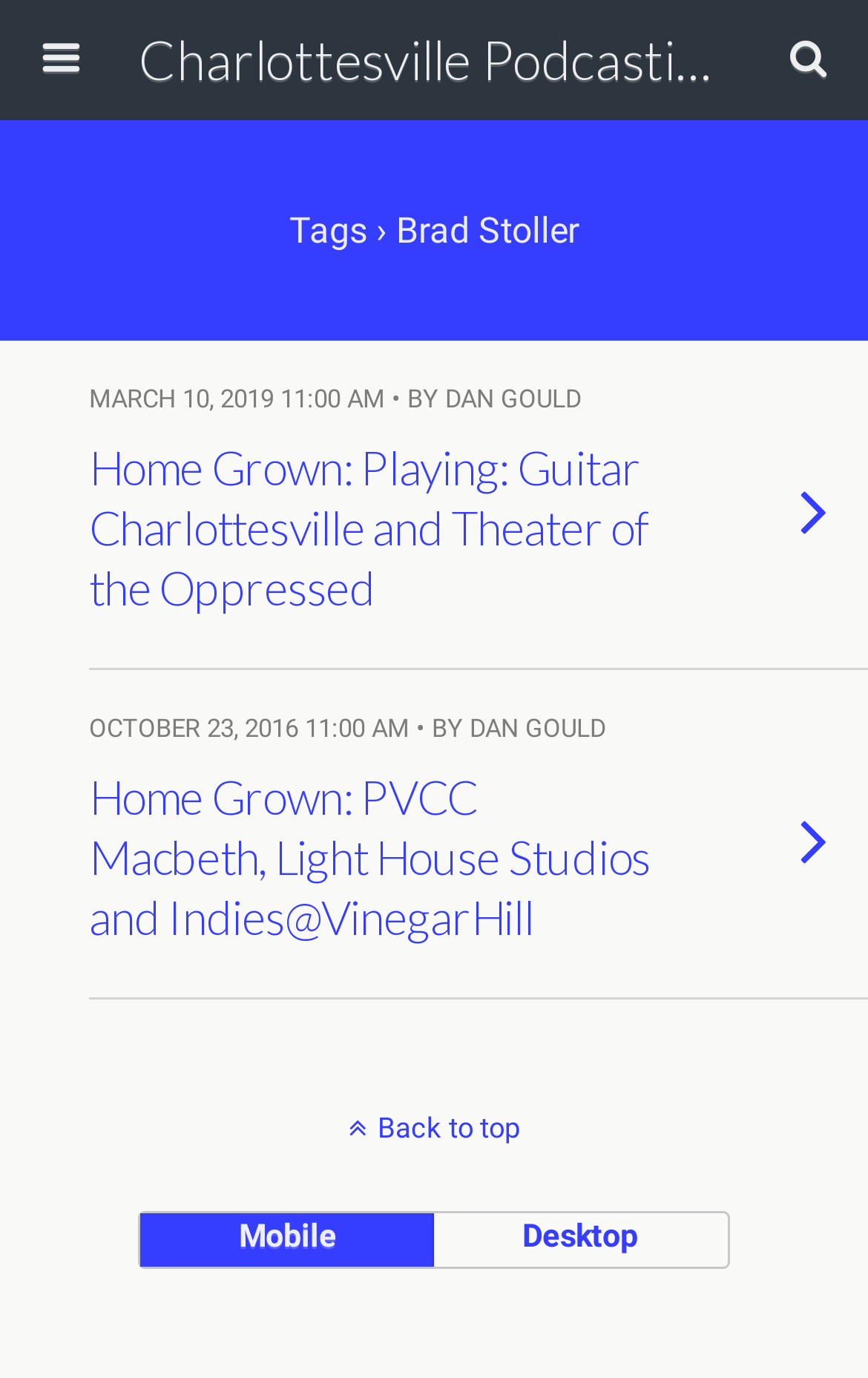Show the bounding box coordinates of the region that should be clicked to follow the instruction: "Go back to top."

[0.0, 0.806, 1.0, 0.831]